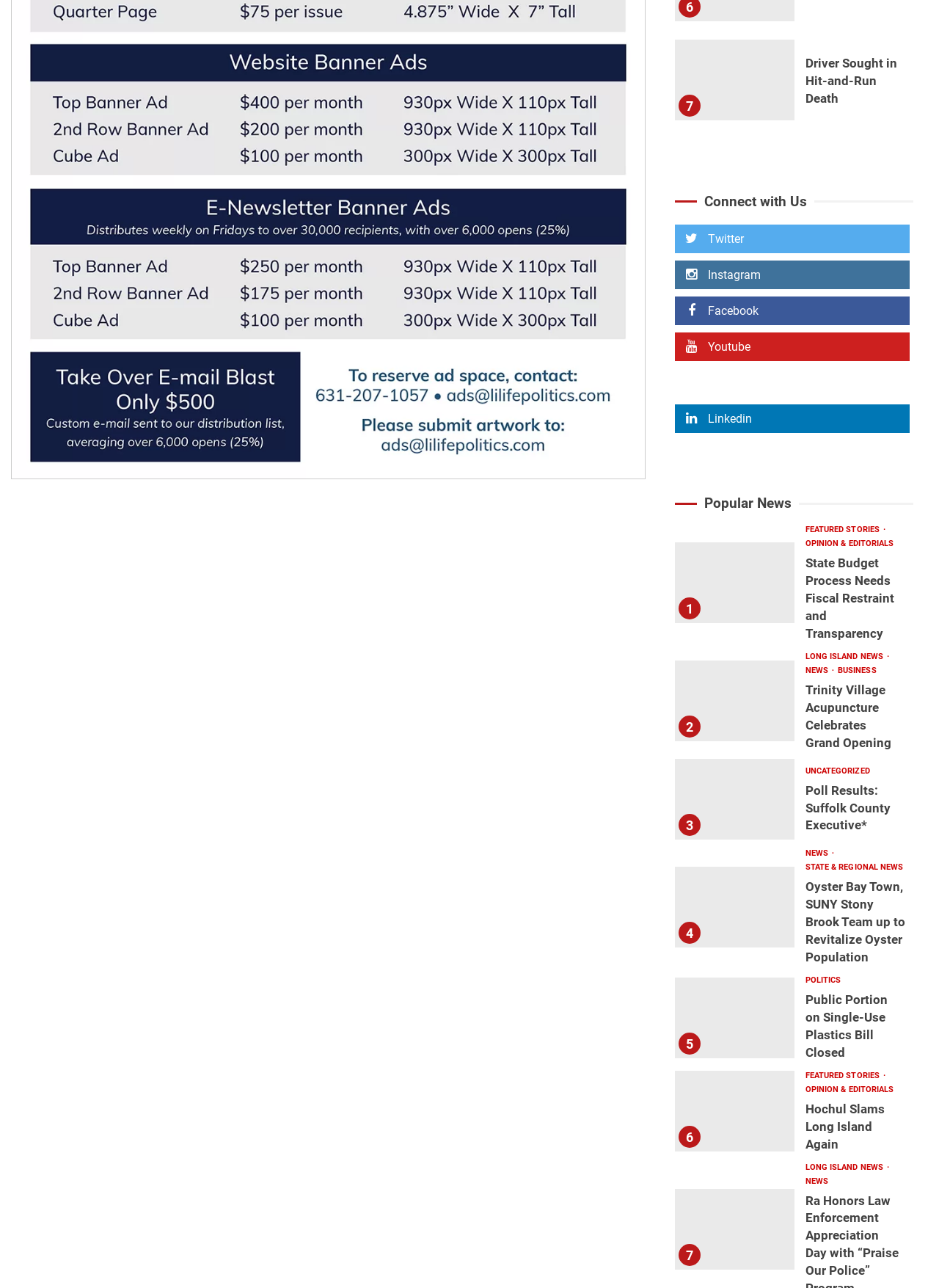What is the name of the news section?
Provide a detailed and well-explained answer to the question.

I found the heading 'Popular News' on the webpage, which suggests that it is a section for news articles.